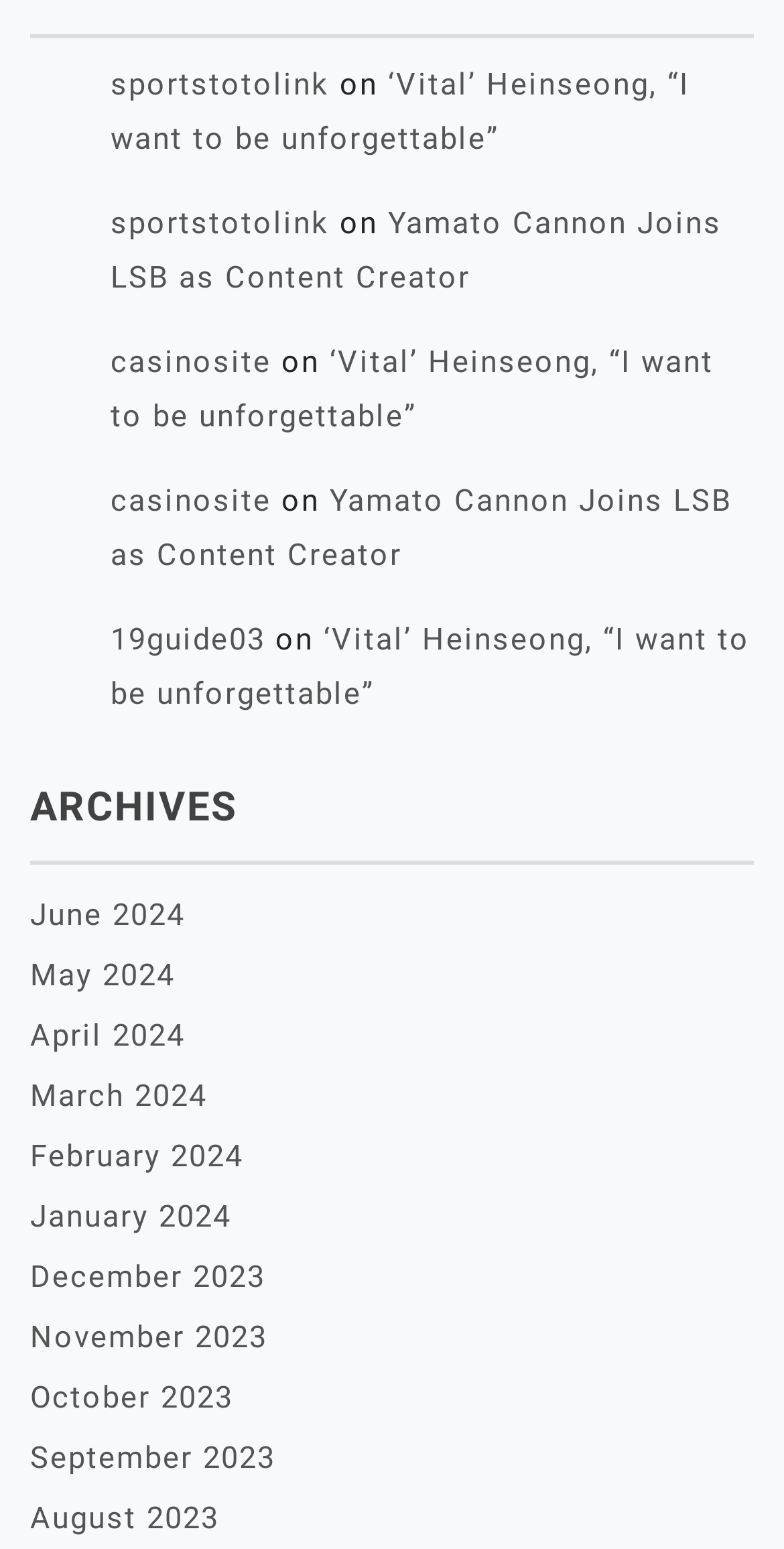Please specify the bounding box coordinates of the region to click in order to perform the following instruction: "visit 'casinosite'".

[0.141, 0.222, 0.346, 0.245]